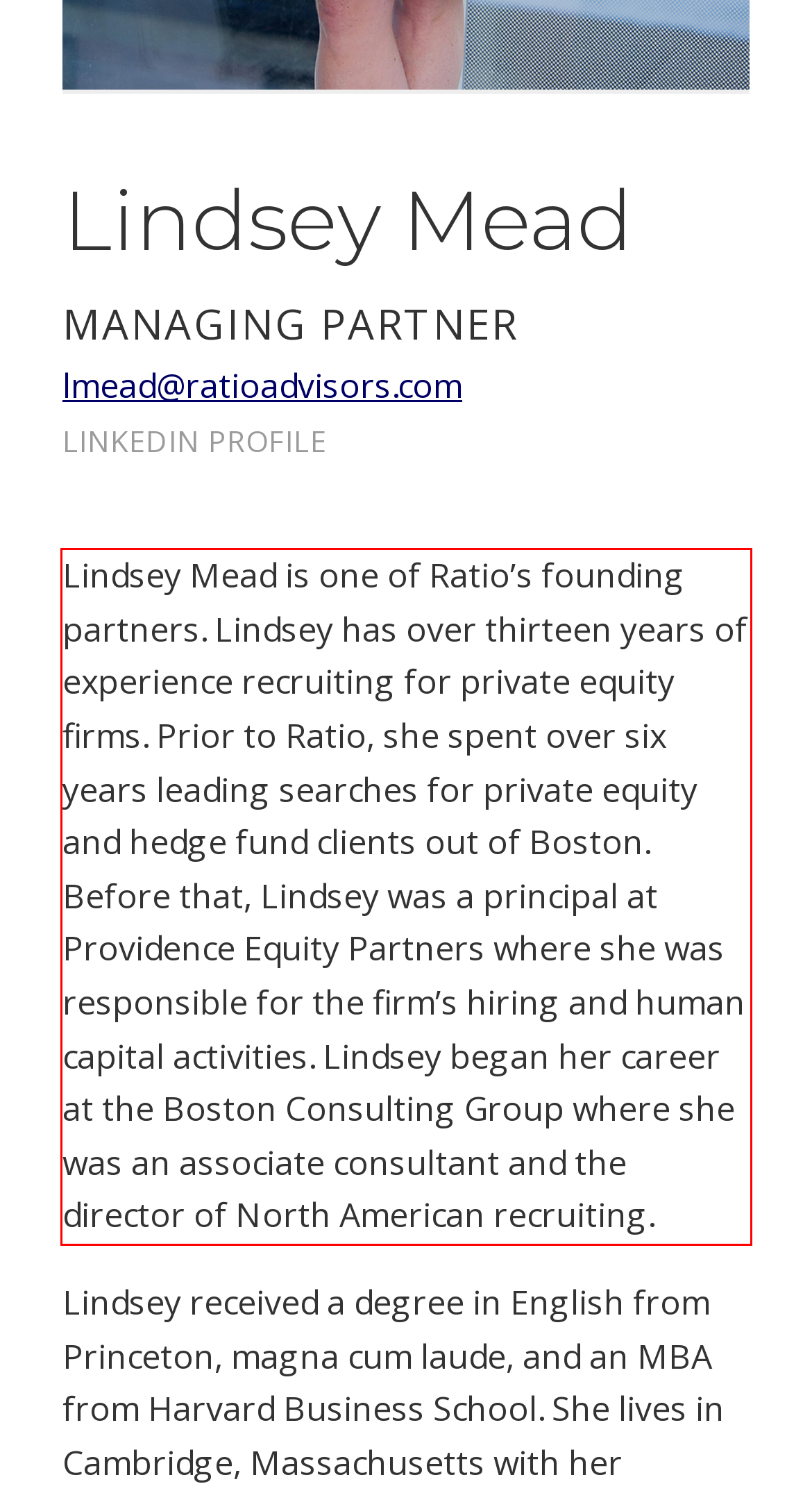Please examine the screenshot of the webpage and read the text present within the red rectangle bounding box.

Lindsey Mead is one of Ratio’s founding partners. Lindsey has over thirteen years of experience recruiting for private equity firms. Prior to Ratio, she spent over six years leading searches for private equity and hedge fund clients out of Boston. Before that, Lindsey was a principal at Providence Equity Partners where she was responsible for the firm’s hiring and human capital activities. Lindsey began her career at the Boston Consulting Group where she was an associate consultant and the director of North American recruiting.